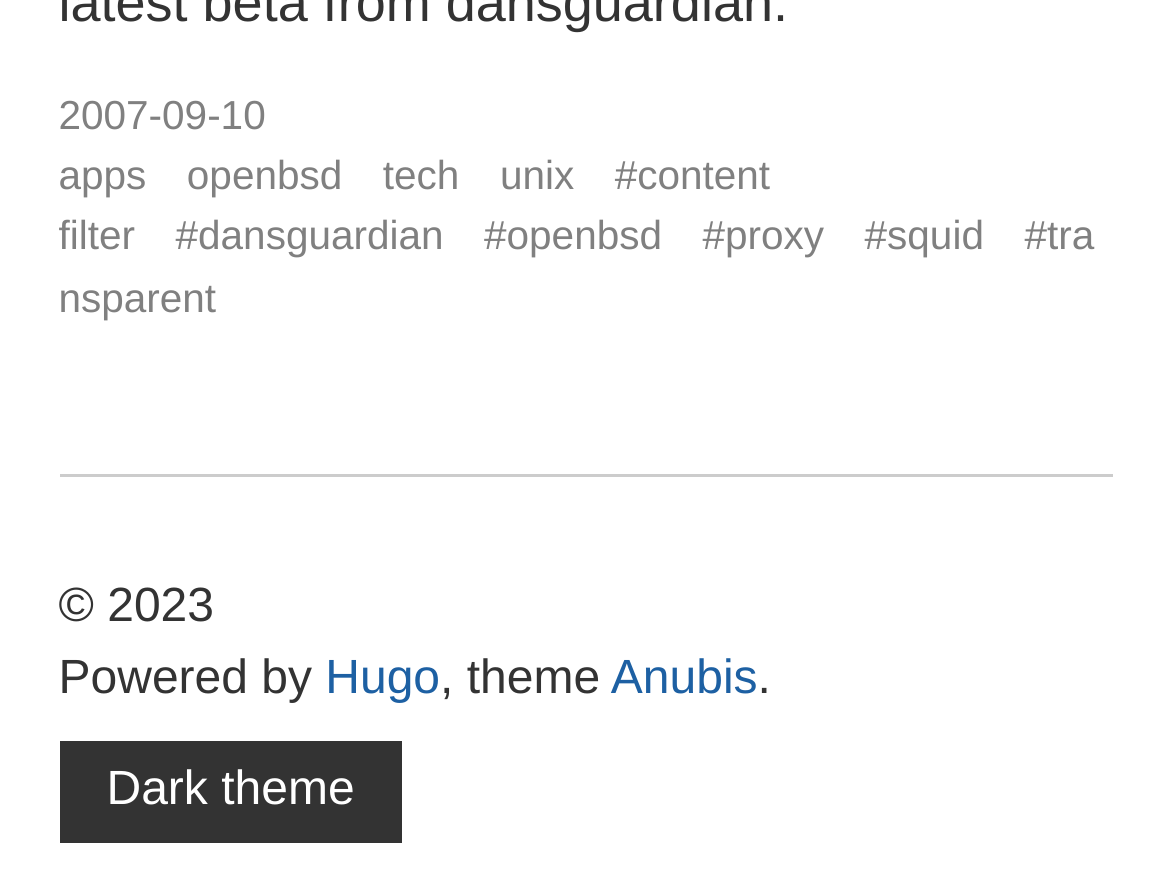What is the purpose of the button at the bottom?
Please provide a single word or phrase based on the screenshot.

Toggle dark theme